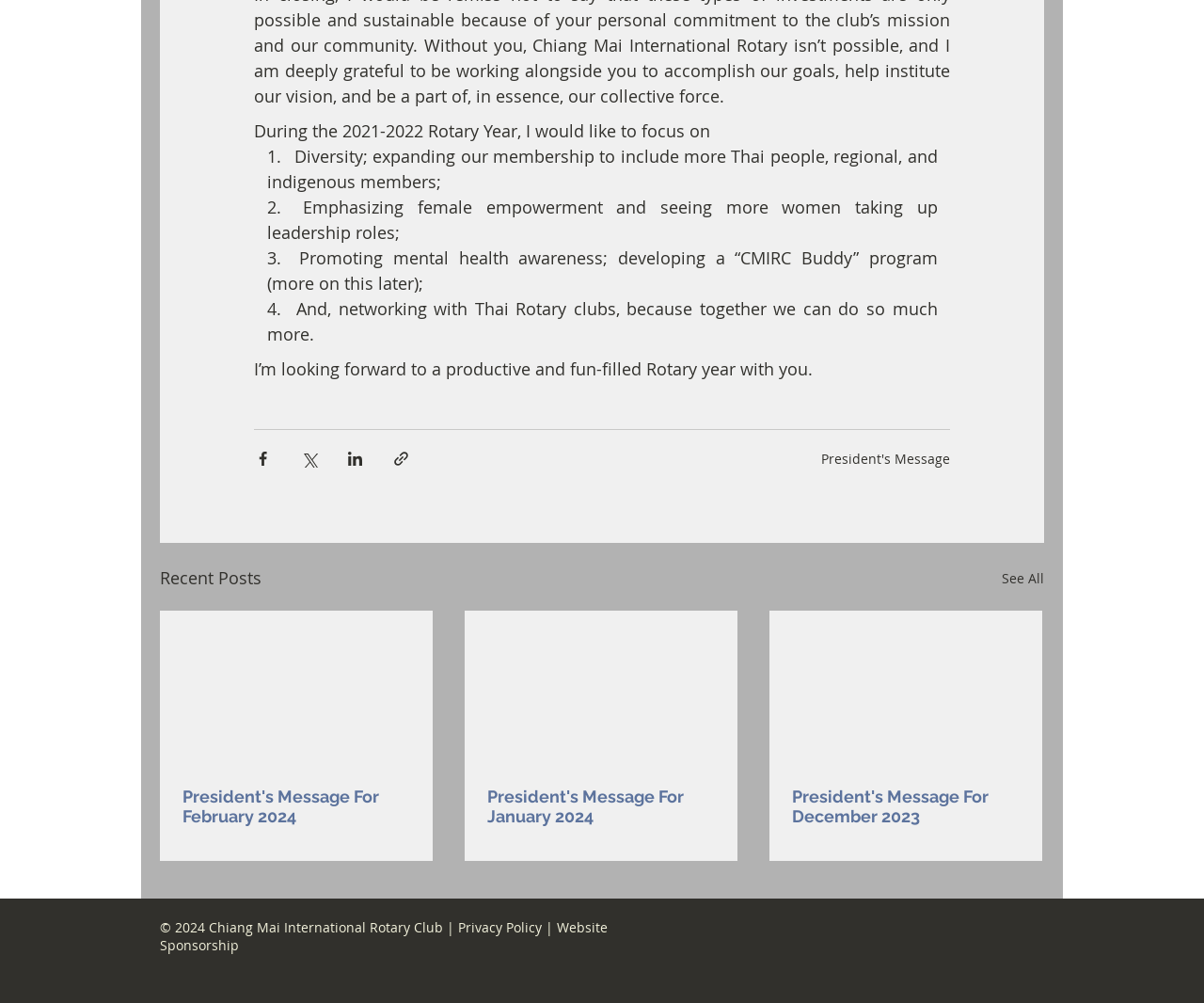Find the bounding box coordinates of the clickable element required to execute the following instruction: "Visit Facebook page". Provide the coordinates as four float numbers between 0 and 1, i.e., [left, top, right, bottom].

[0.689, 0.912, 0.706, 0.933]